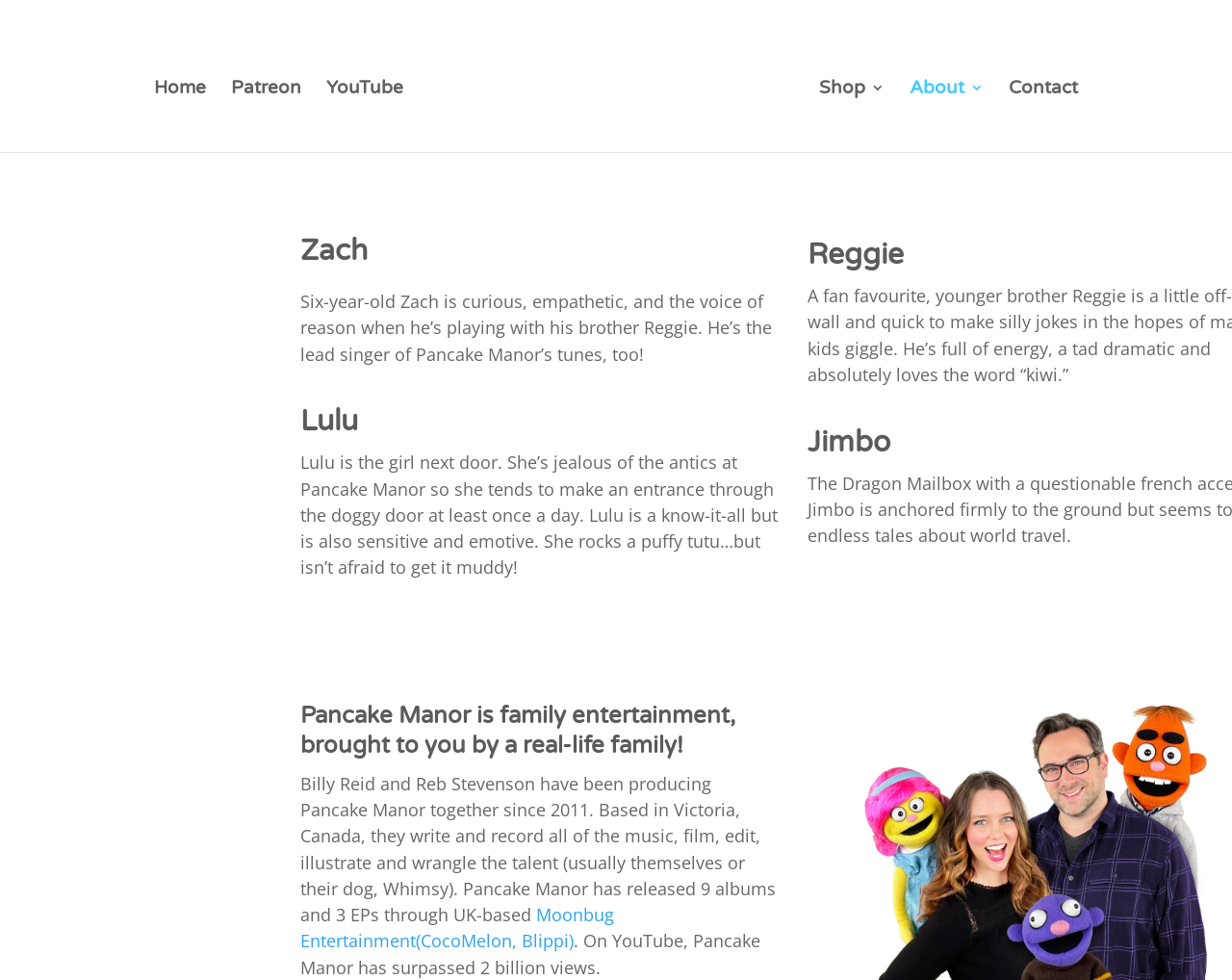Offer an in-depth caption of the entire webpage.

The webpage is about Pancake Manor Kids Songs, a family entertainment brand. At the top, there are five links: "Home", "Patreon", "YouTube", "Pancake Manor Kids Songs" (which has an accompanying image), and "Shop". Below these links, there are three more links: "About 3" and "Contact".

The main content of the page is divided into sections, each with a heading and a descriptive paragraph. The first section is about Zach, a six-year-old boy who is the lead singer of Pancake Manor's songs. His description is accompanied by a heading with his name.

Next to Zach's section is a section about Lulu, a girl who is a part of the Pancake Manor family. Her description is also accompanied by a heading with her name.

Below these sections is a heading that introduces Pancake Manor as a family entertainment brand brought to you by a real-life family. The following paragraph describes the creators of Pancake Manor, Billy Reid and Reb Stevenson, and their work in producing music, filming, editing, and illustrating content.

The final section has a link to Moonbug Entertainment, a company associated with Pancake Manor, and a statement about Pancake Manor's YouTube views surpassing 2 billion.